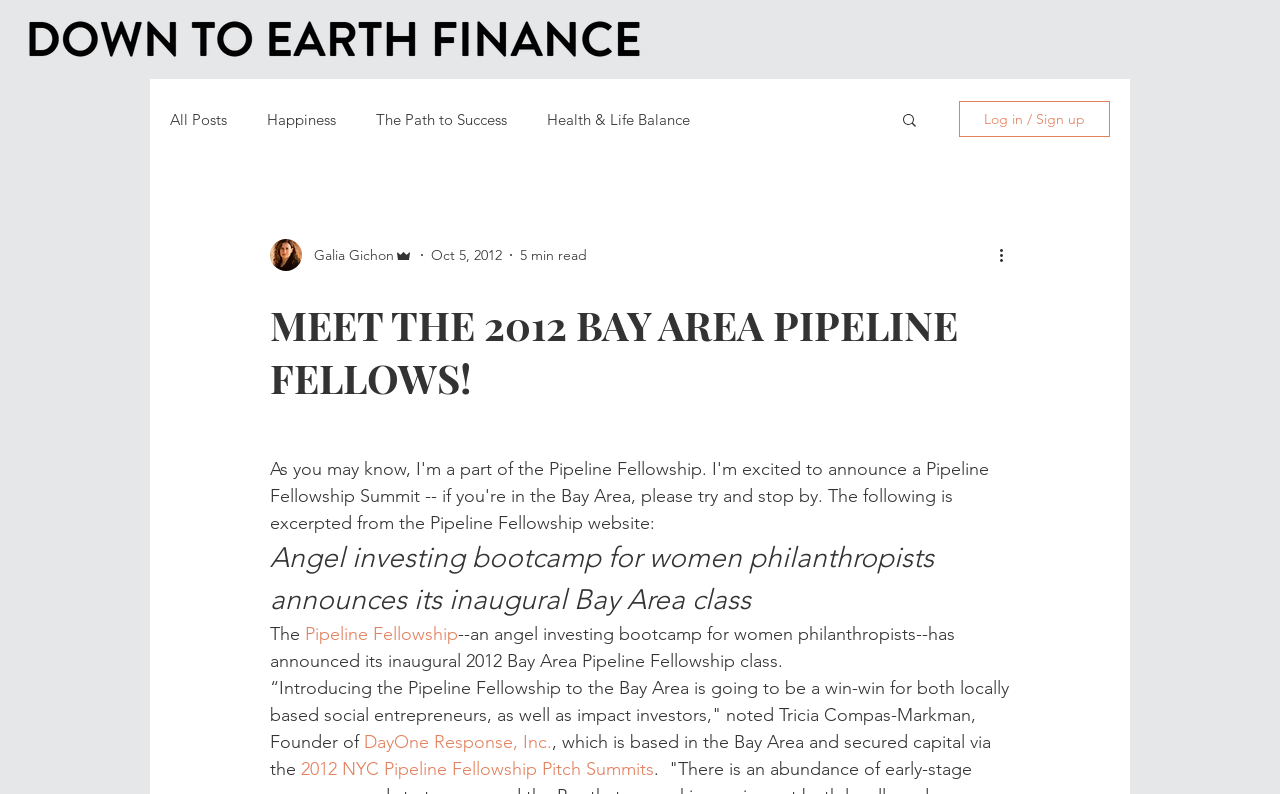Extract the primary heading text from the webpage.

MEET THE 2012 BAY AREA PIPELINE FELLOWS!